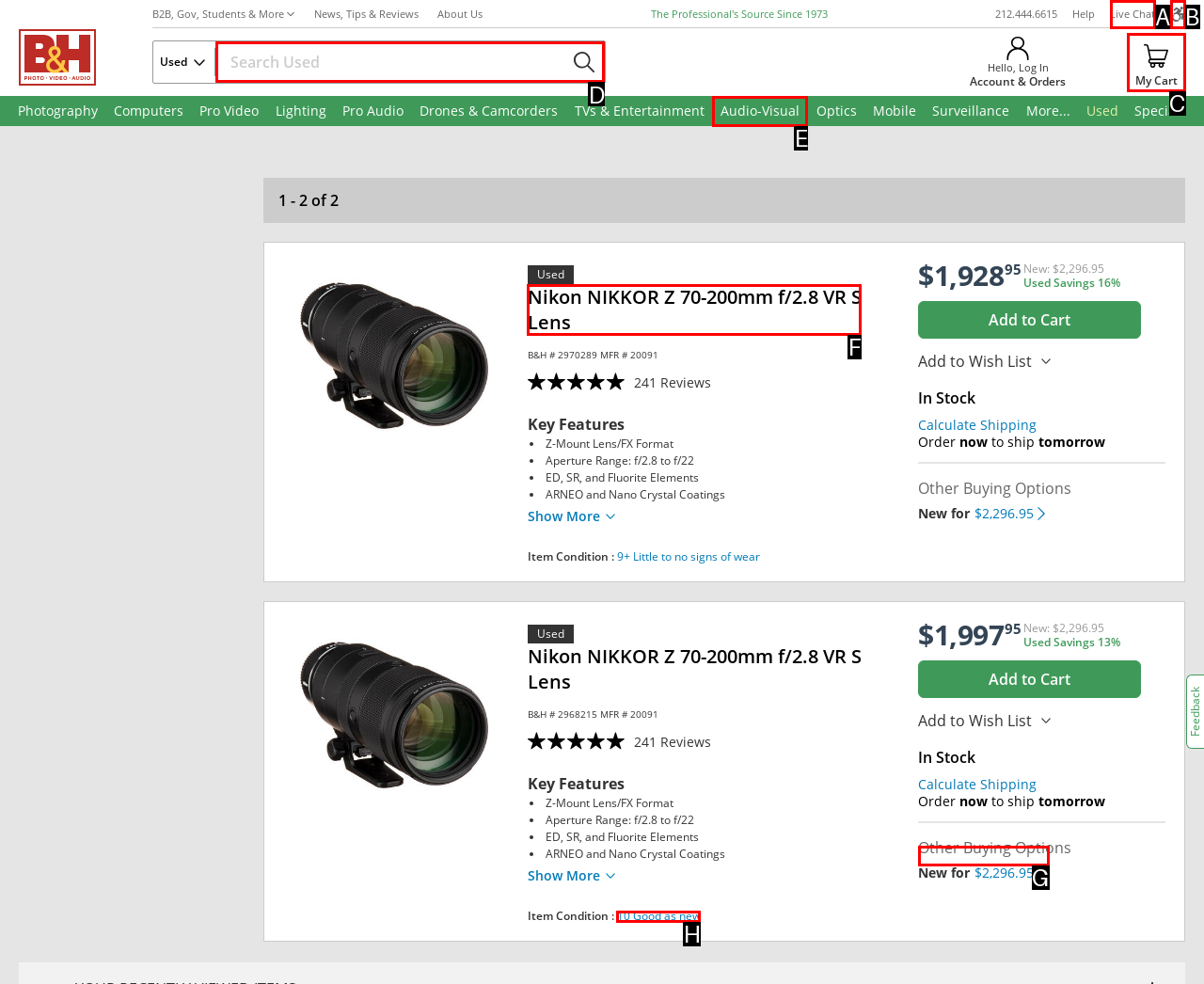Which choice should you pick to execute the task: Search for used products
Respond with the letter associated with the correct option only.

D